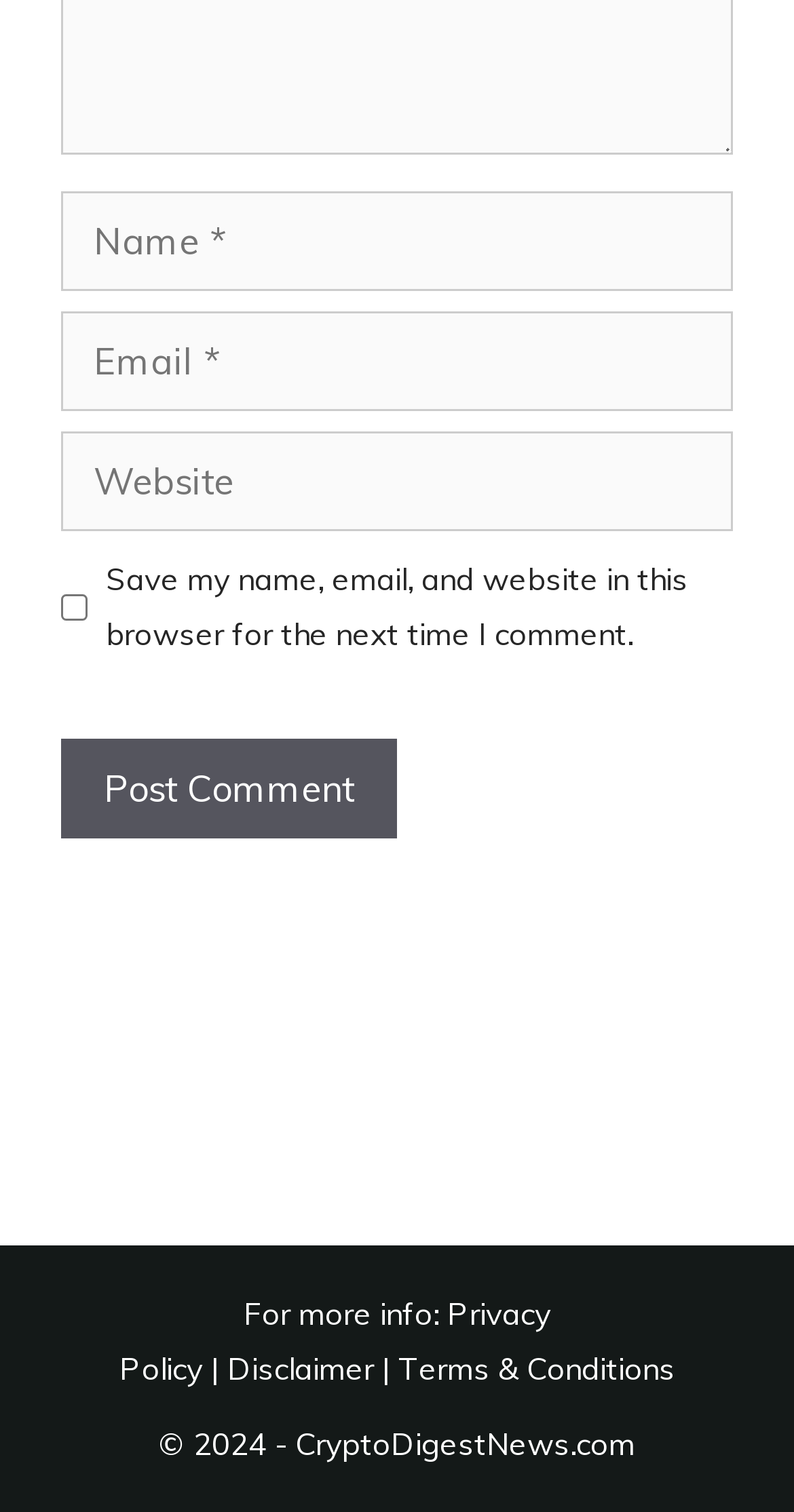Look at the image and answer the question in detail:
How many textboxes are in the form?

The form has three textboxes, labeled 'Name', 'Email', and 'Website', which are used to input user information.